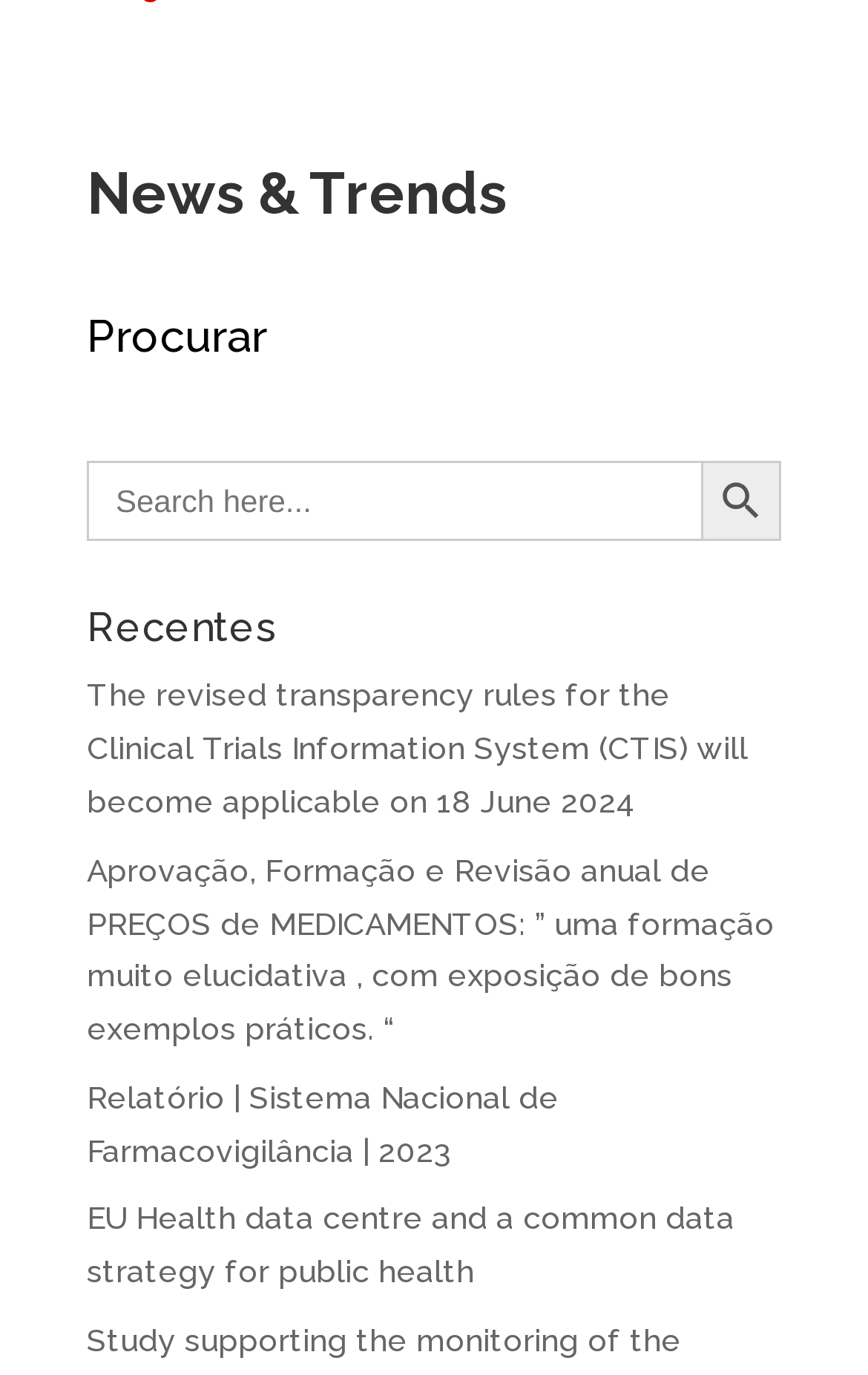What is the purpose of the search box?
Look at the image and construct a detailed response to the question.

The purpose of the search box is to search for news and trends because it is located under the 'News & Trends' heading and has a search button with a 'Search' icon.